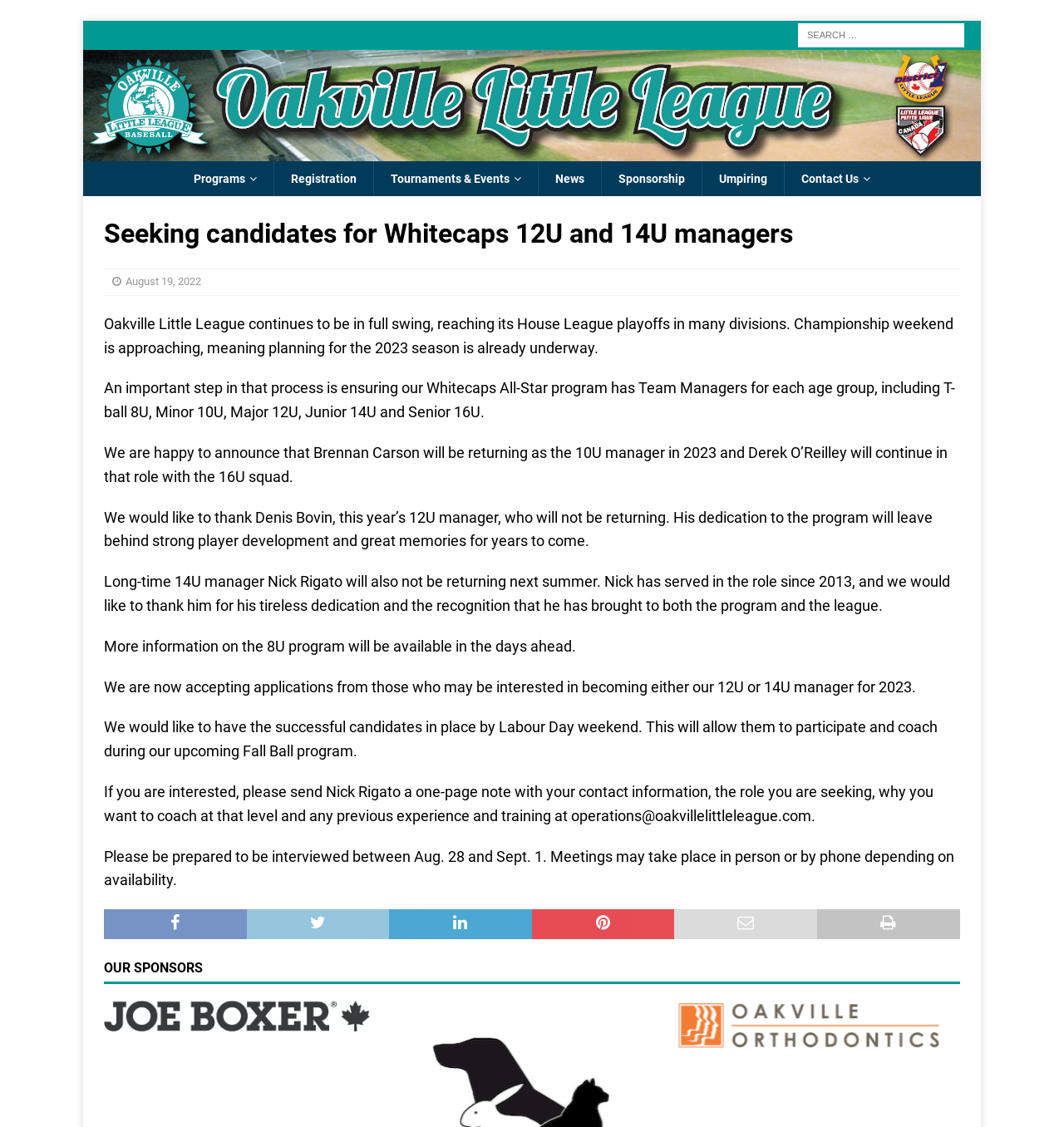Locate the bounding box coordinates of the clickable element to fulfill the following instruction: "Book an appointment now". Provide the coordinates as four float numbers between 0 and 1 in the format [left, top, right, bottom].

None